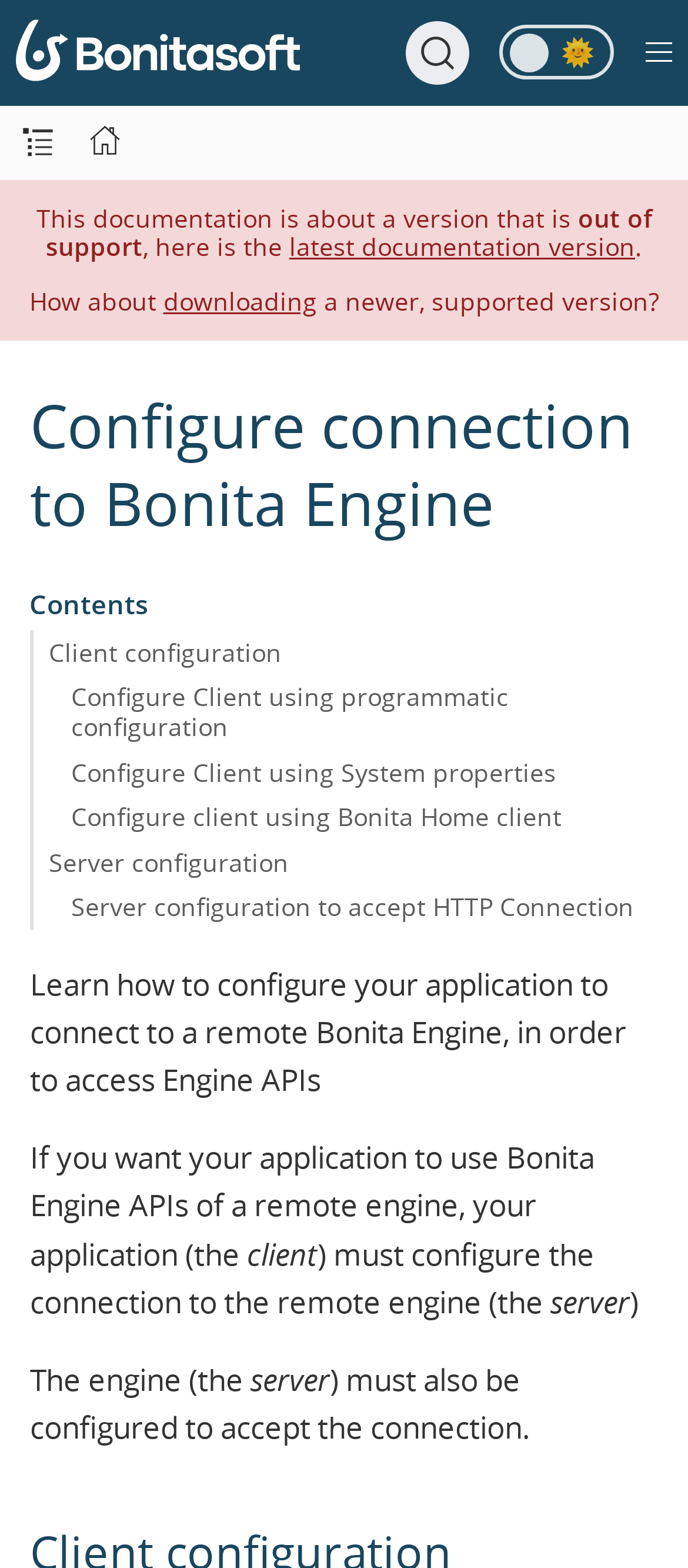Respond to the following question using a concise word or phrase: 
What is required for the engine to accept connections?

Configuration